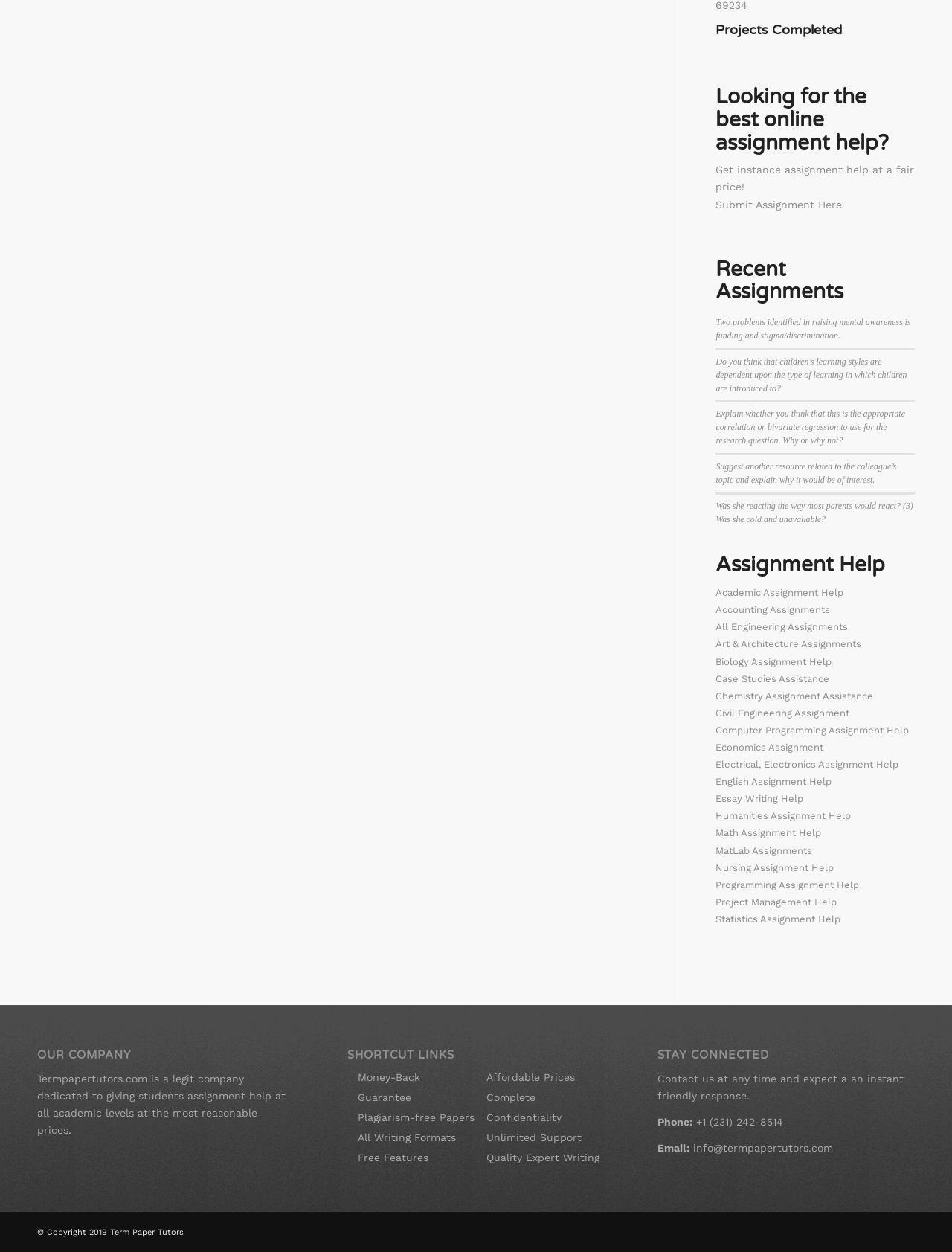What is the phone number to contact?
With the help of the image, please provide a detailed response to the question.

The phone number to contact the company is +1 (231) 242-8514, as stated in the 'STAY CONNECTED' section.